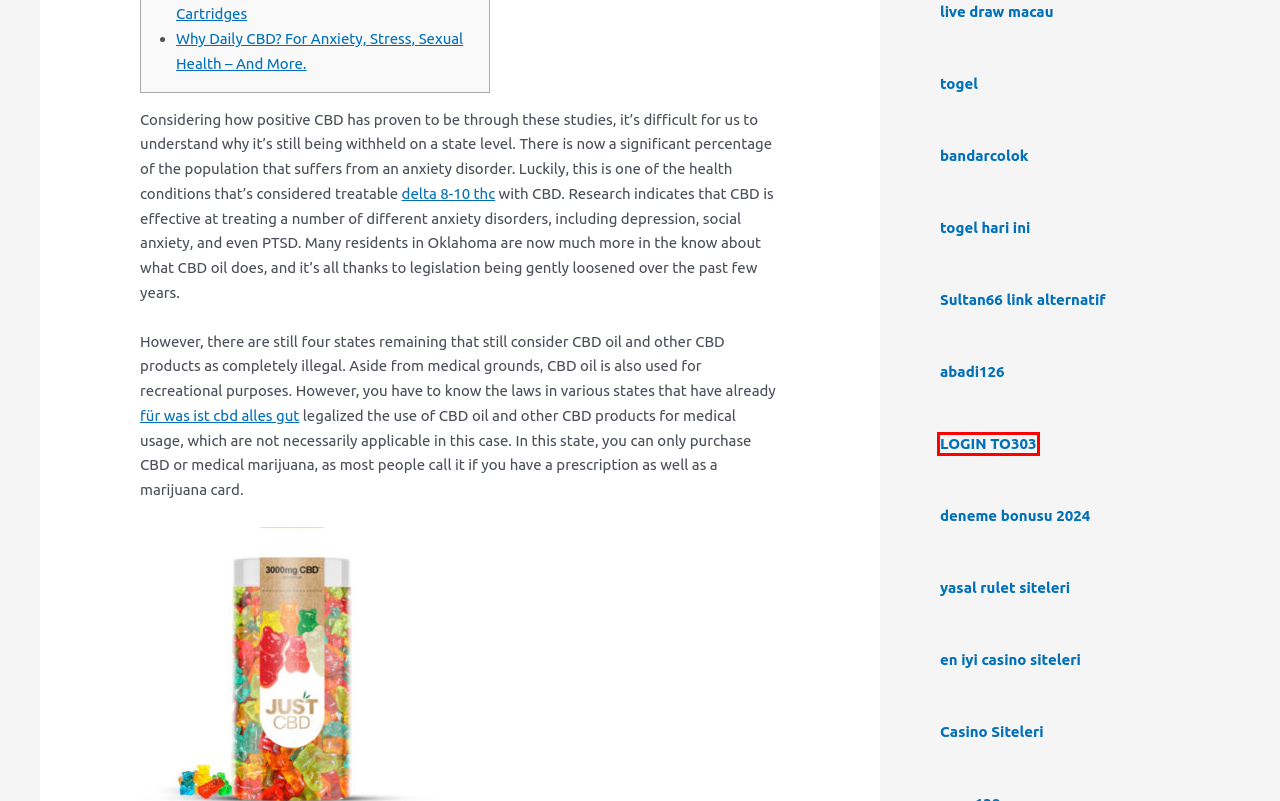Given a webpage screenshot featuring a red rectangle around a UI element, please determine the best description for the new webpage that appears after the element within the bounding box is clicked. The options are:
A. Deneme Bonusu Veren Siteler 2024 - Yeni Bonus Veren Siteler
B. SLOT88 : RAJASLOTJP Daftar Raja Slot Gacor Hari Ini Bisa Judi Slot Online
C. SLOT88 : SLOT88JP Masa Iya Ada Situs Judi Slot Online JP Paling Gacor
D. TO303
E. Index of /
F. Bonanza88JP Login dan Daftar Bonanza 88 Dengan Link Alternatif Terlengkap
G. BANDARCOLOK - Daftar Situs Togel Hadiah Terbesar
H. ABADI126 > Game Slot Online Paling Trending Gampang Menang

D